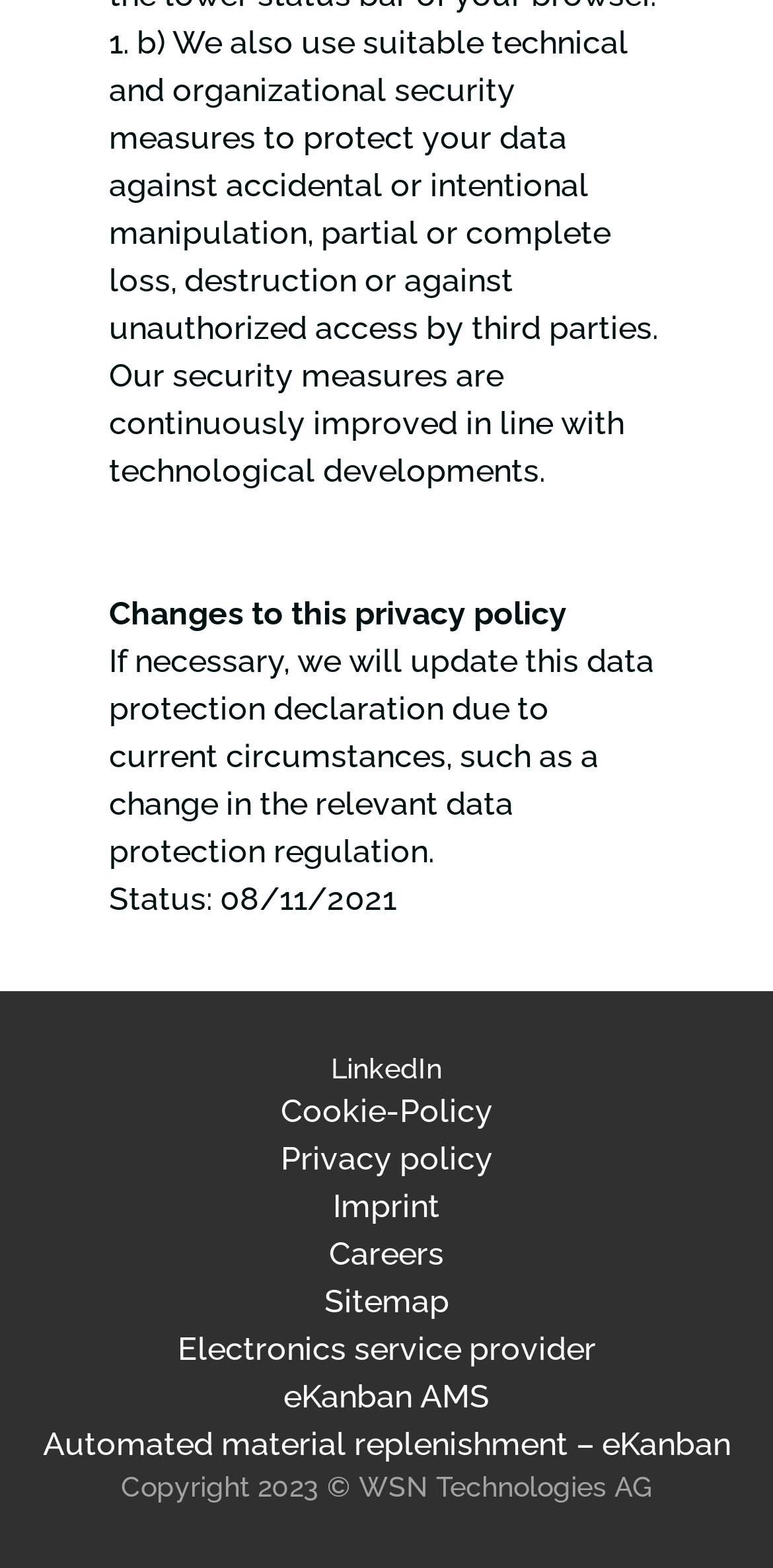Please determine the bounding box coordinates for the element that should be clicked to follow these instructions: "Visit Sitemap page".

[0.419, 0.818, 0.581, 0.842]